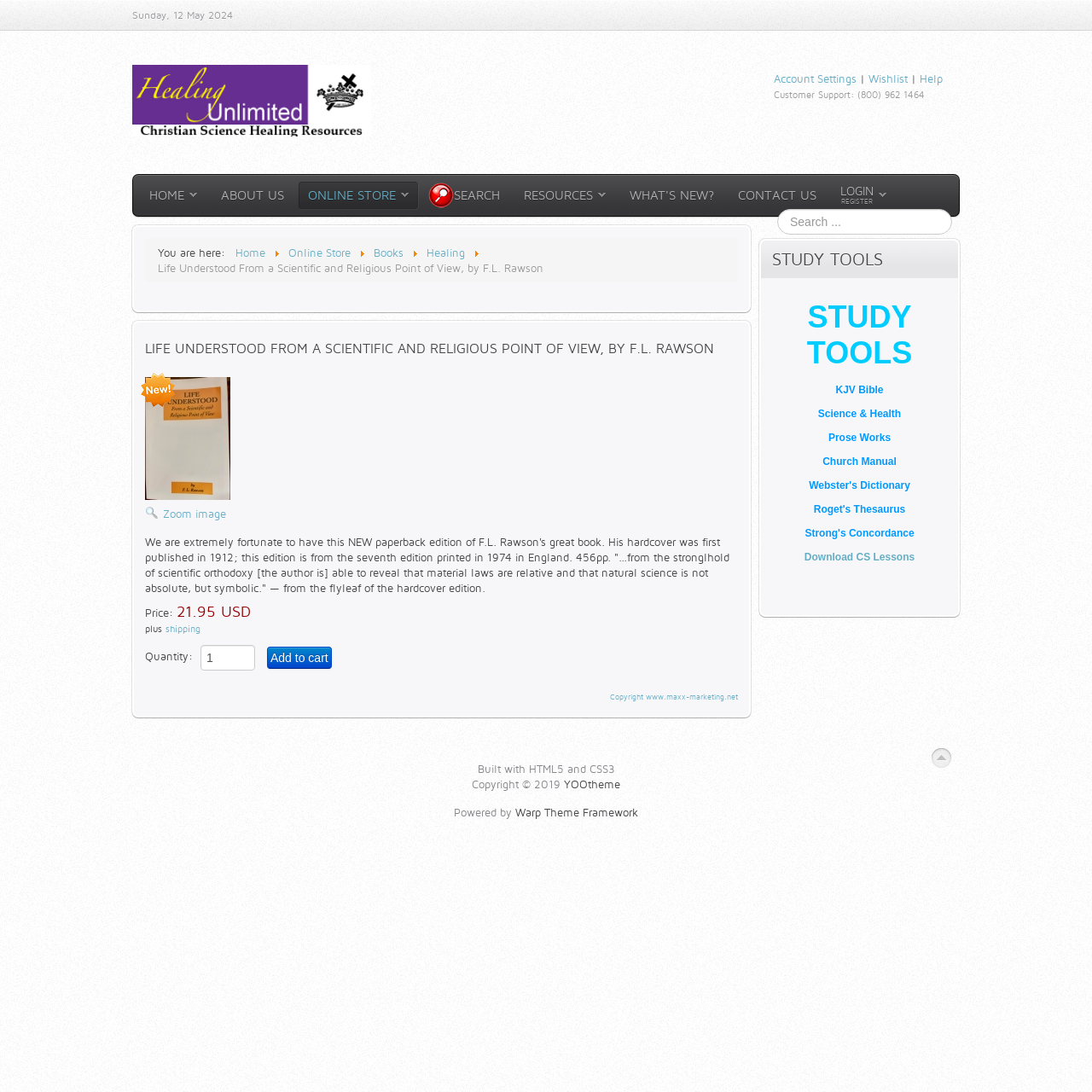Answer the following query concisely with a single word or phrase:
What is the price of the book?

21.95 USD